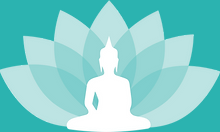Generate a descriptive account of all visible items and actions in the image.

The image features a serene and symbolically rich depiction of a Buddha silhouette, seated in a meditative pose, set against a calming turquoise background. Surrounding the Buddha is a stylized lotus flower, illustrated in soft, overlapping shades of pale blue and white, further emphasizing spiritual themes of purity, enlightenment, and tranquility. This visual representation evokes a sense of peace and mindfulness, resonating with the holistic and restorative ethos commonly associated with wellness and spa environments. Such imagery often aligns with services that focus on relaxation and self-care, making it a fitting visual for a wellness center or spa.